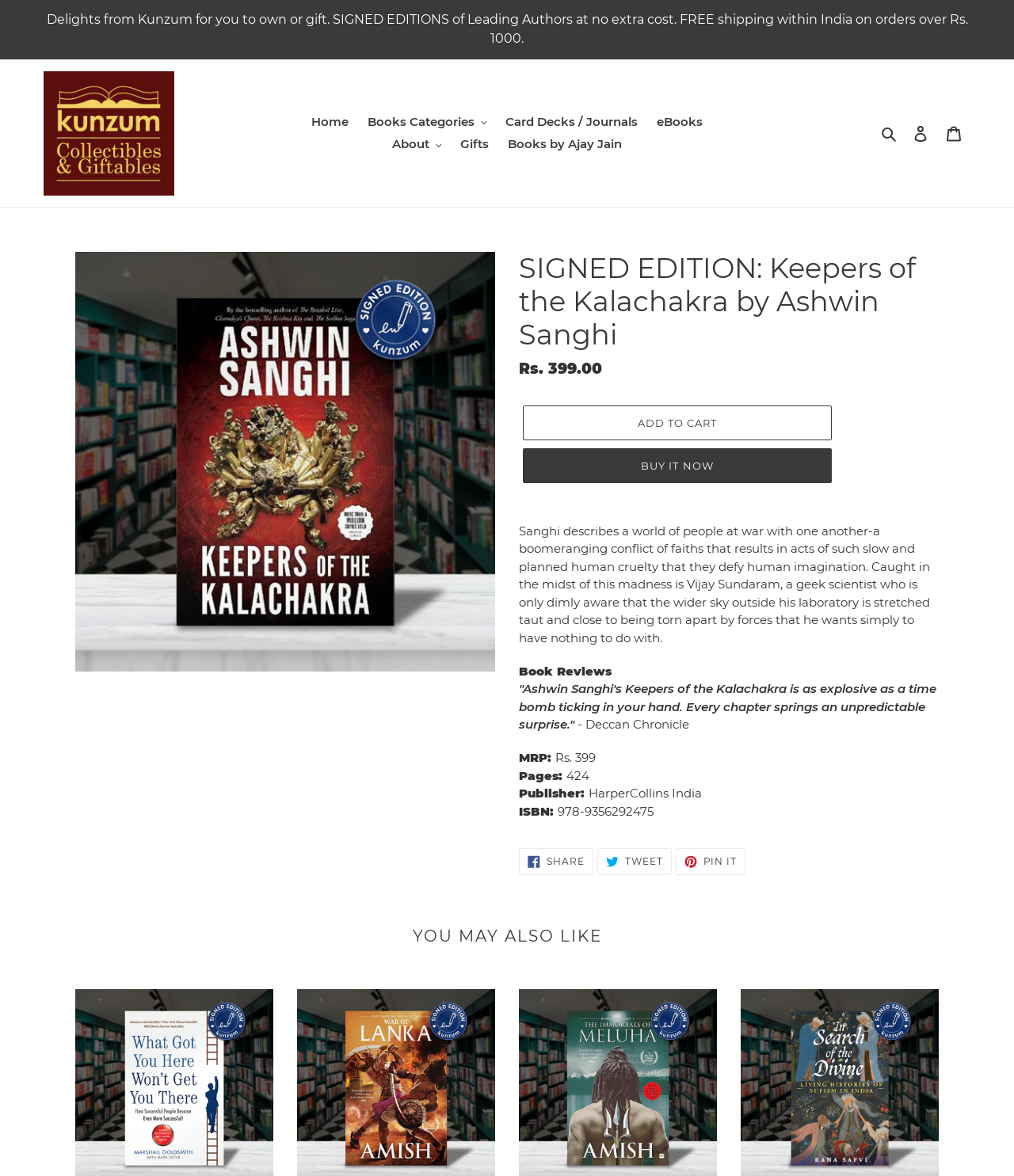Give a one-word or phrase response to the following question: What is the price of the book?

Rs. 399.00